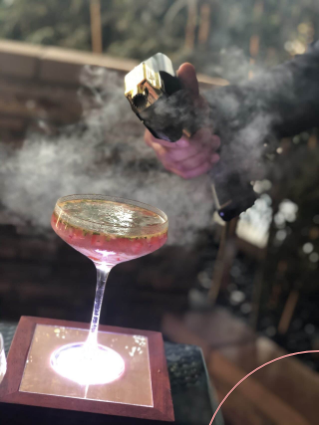Provide a single word or phrase to answer the given question: 
What is the base of the cocktail made of?

Luminous wooden